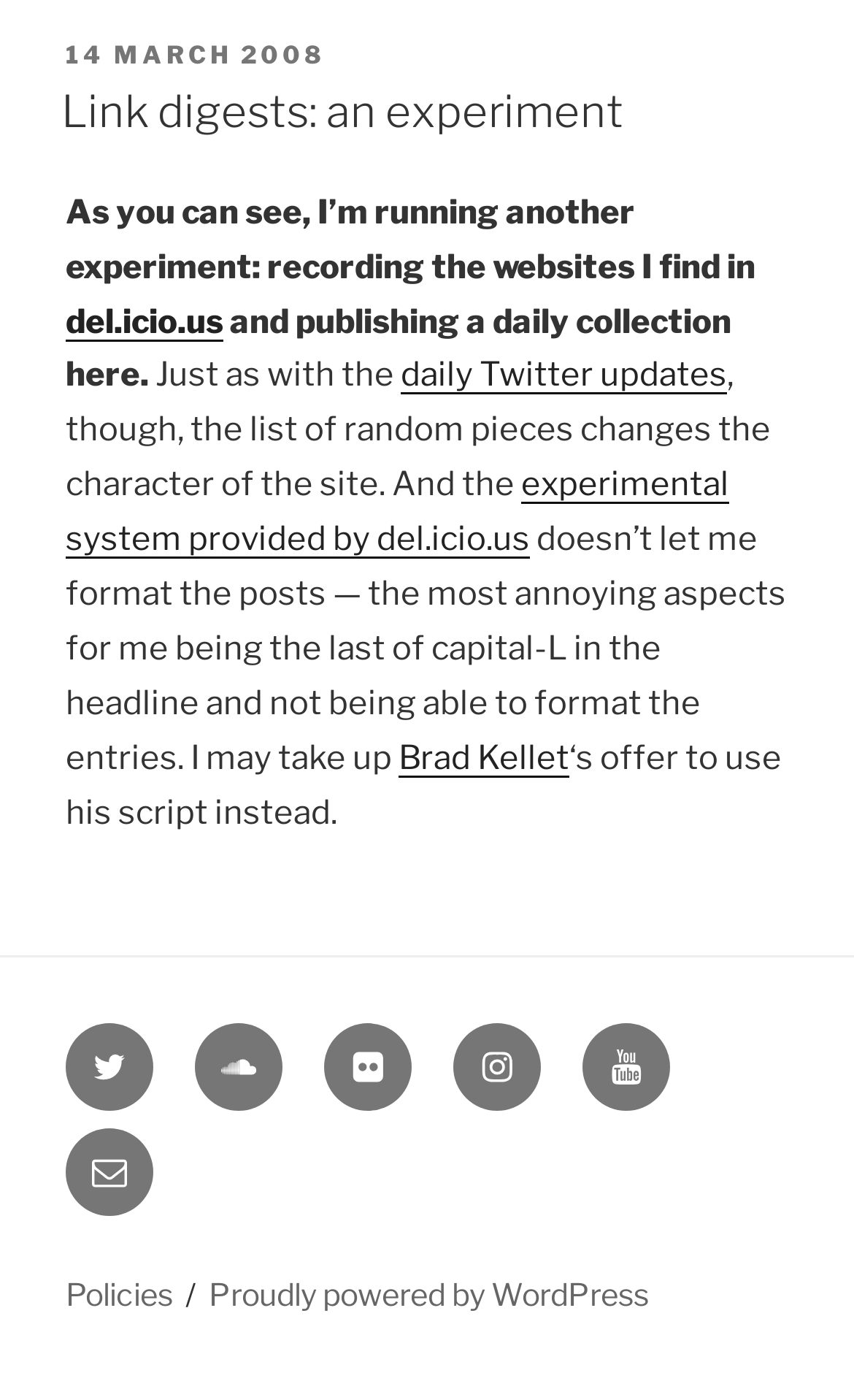What is the date of the post?
Please provide a comprehensive and detailed answer to the question.

The date of the post can be found in the header section of the webpage, where it is written as 'POSTED ON 14 MARCH 2008'.